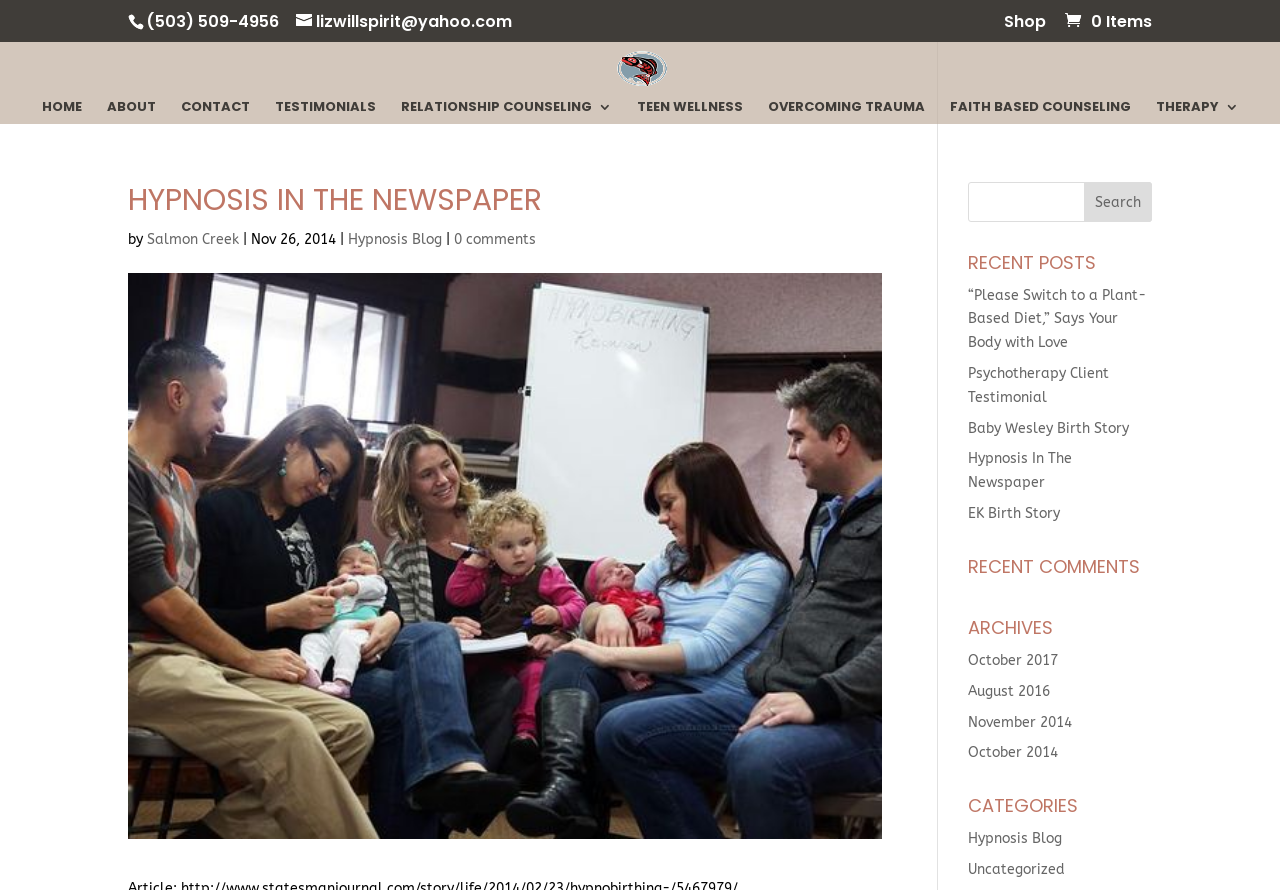Provide the bounding box coordinates of the HTML element described as: "lizwillspirit@yahoo.com". The bounding box coordinates should be four float numbers between 0 and 1, i.e., [left, top, right, bottom].

[0.231, 0.011, 0.4, 0.037]